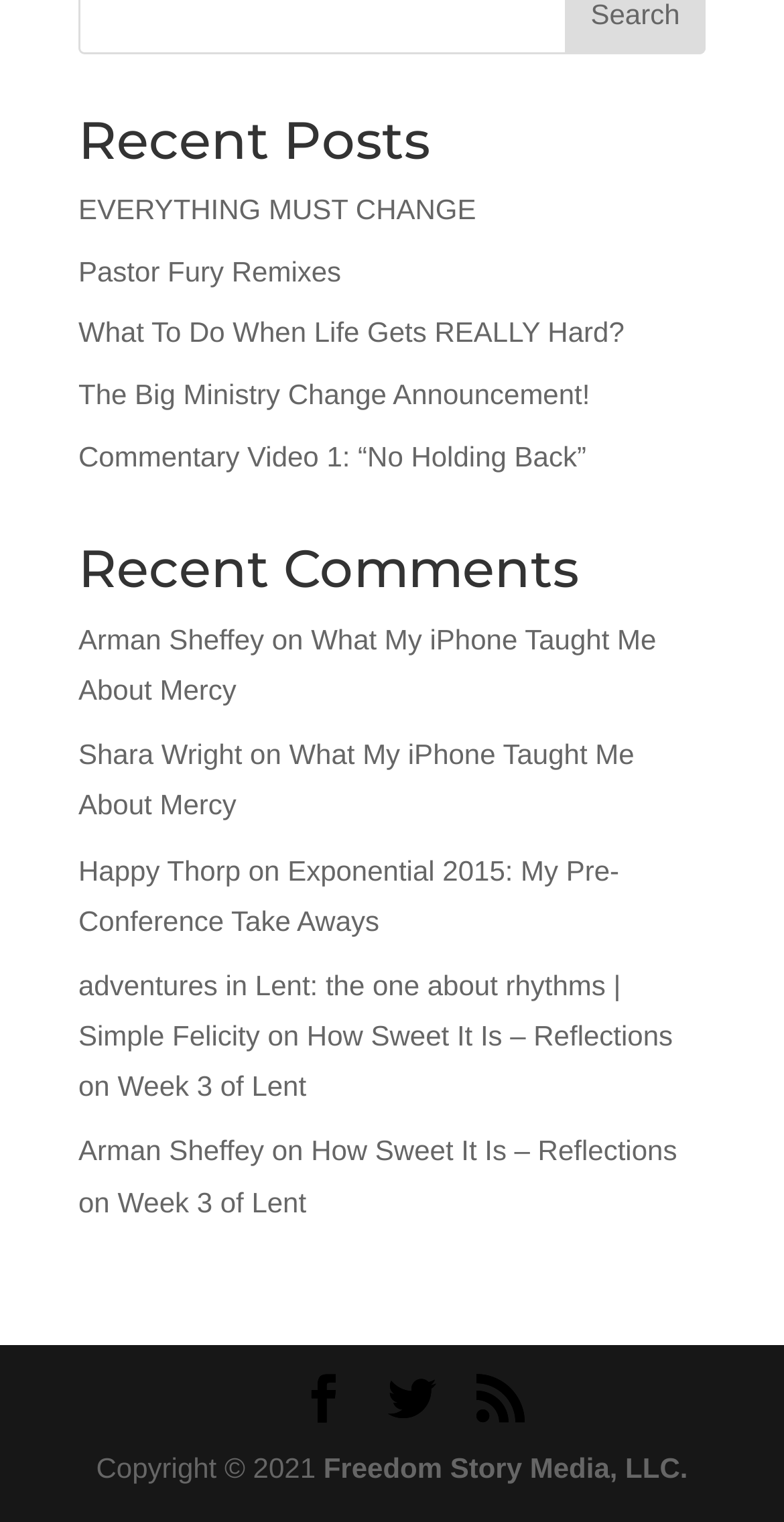Using the image as a reference, answer the following question in as much detail as possible:
How many recent posts are listed?

I counted the number of links under the 'Recent Posts' heading, which are 'EVERYTHING MUST CHANGE', 'Pastor Fury Remixes', 'What To Do When Life Gets REALLY Hard?', 'The Big Ministry Change Announcement!', 'Commentary Video 1: “No Holding Back”'. There are 6 links in total.